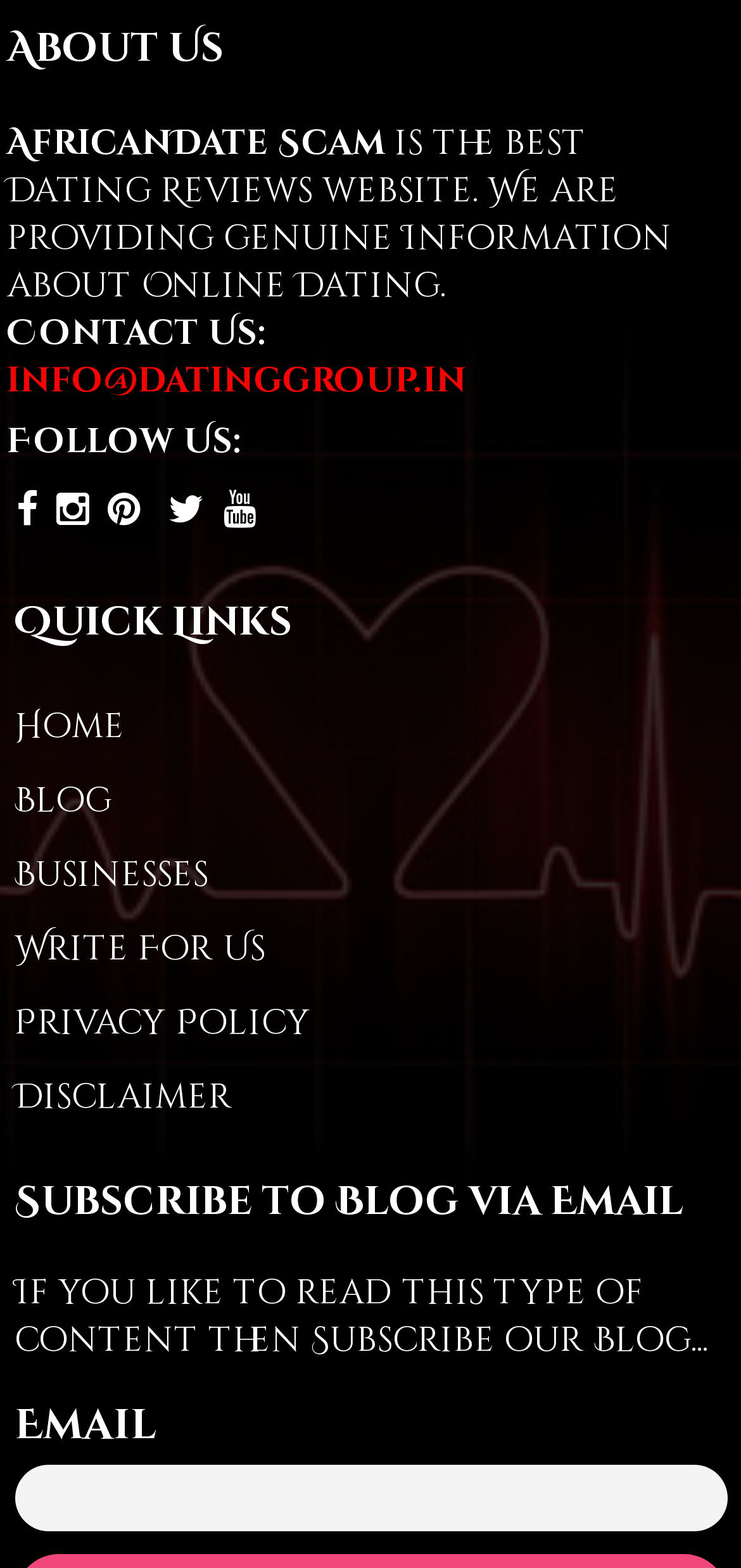Identify the bounding box for the UI element that is described as follows: "Accommodations".

None